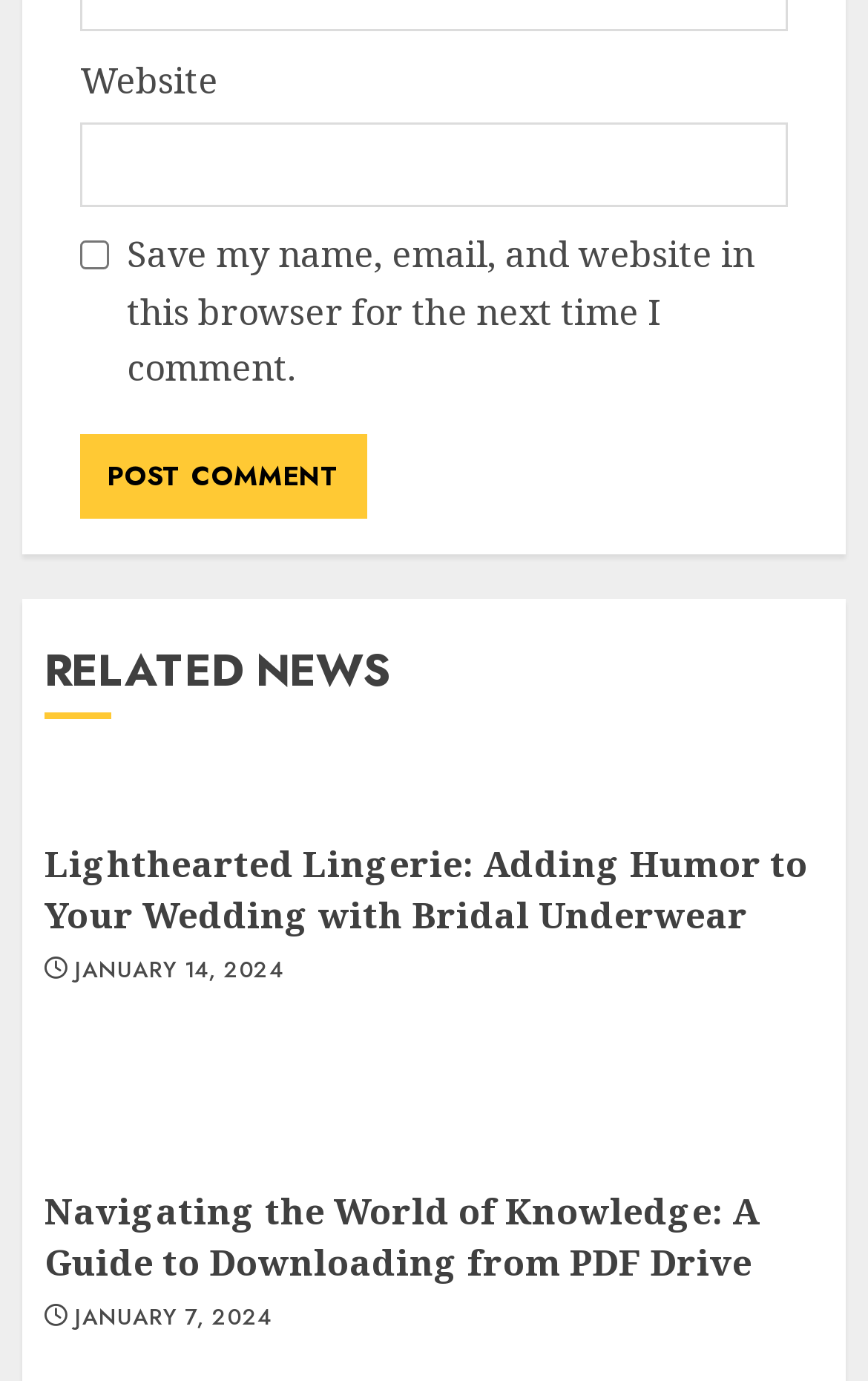Use a single word or phrase to answer this question: 
What is the title of the first related news article?

Lighthearted Lingerie: Adding Humor to Your Wedding with Bridal Underwear